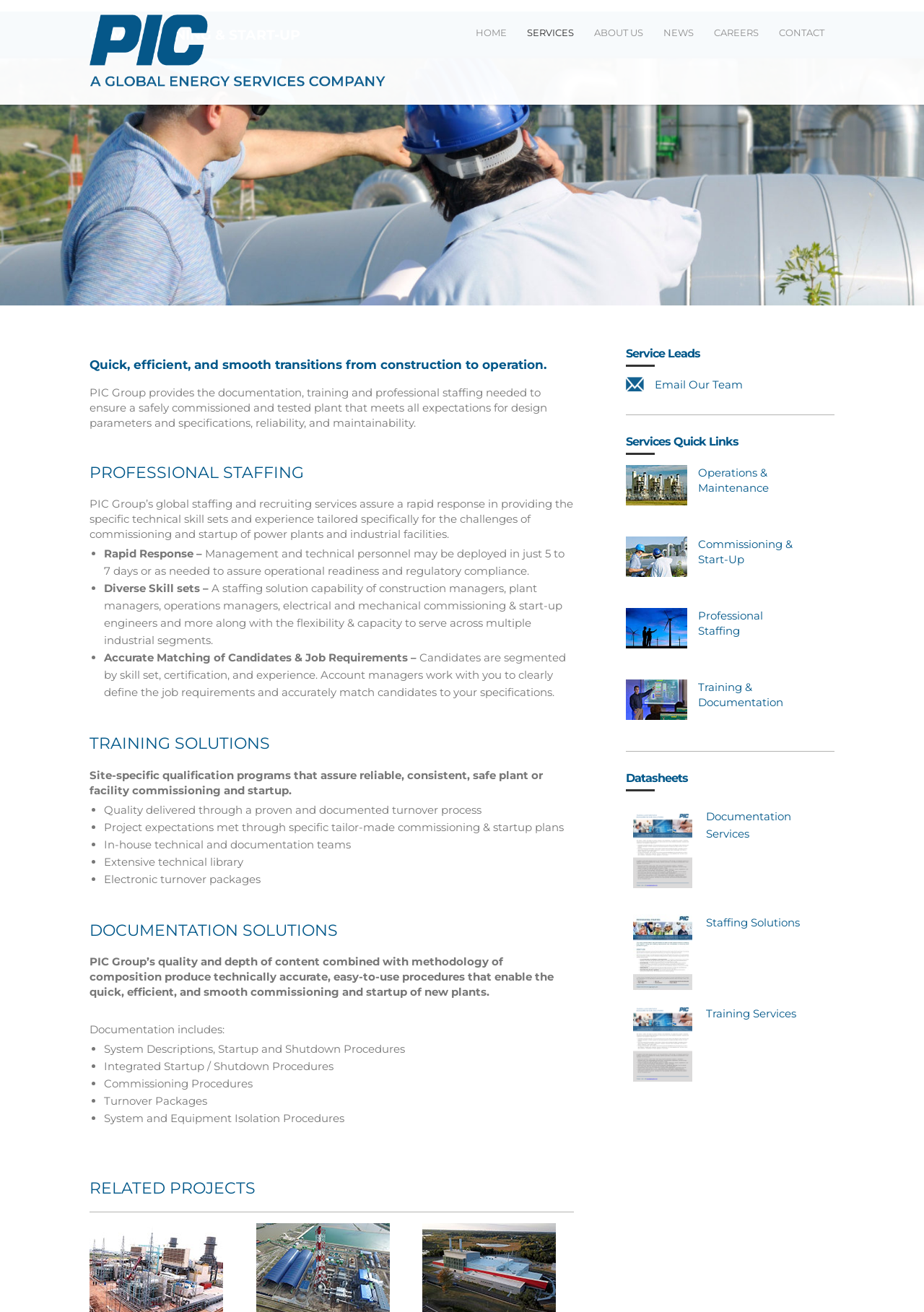Determine the primary headline of the webpage.

COMMISSIONING & START-UP